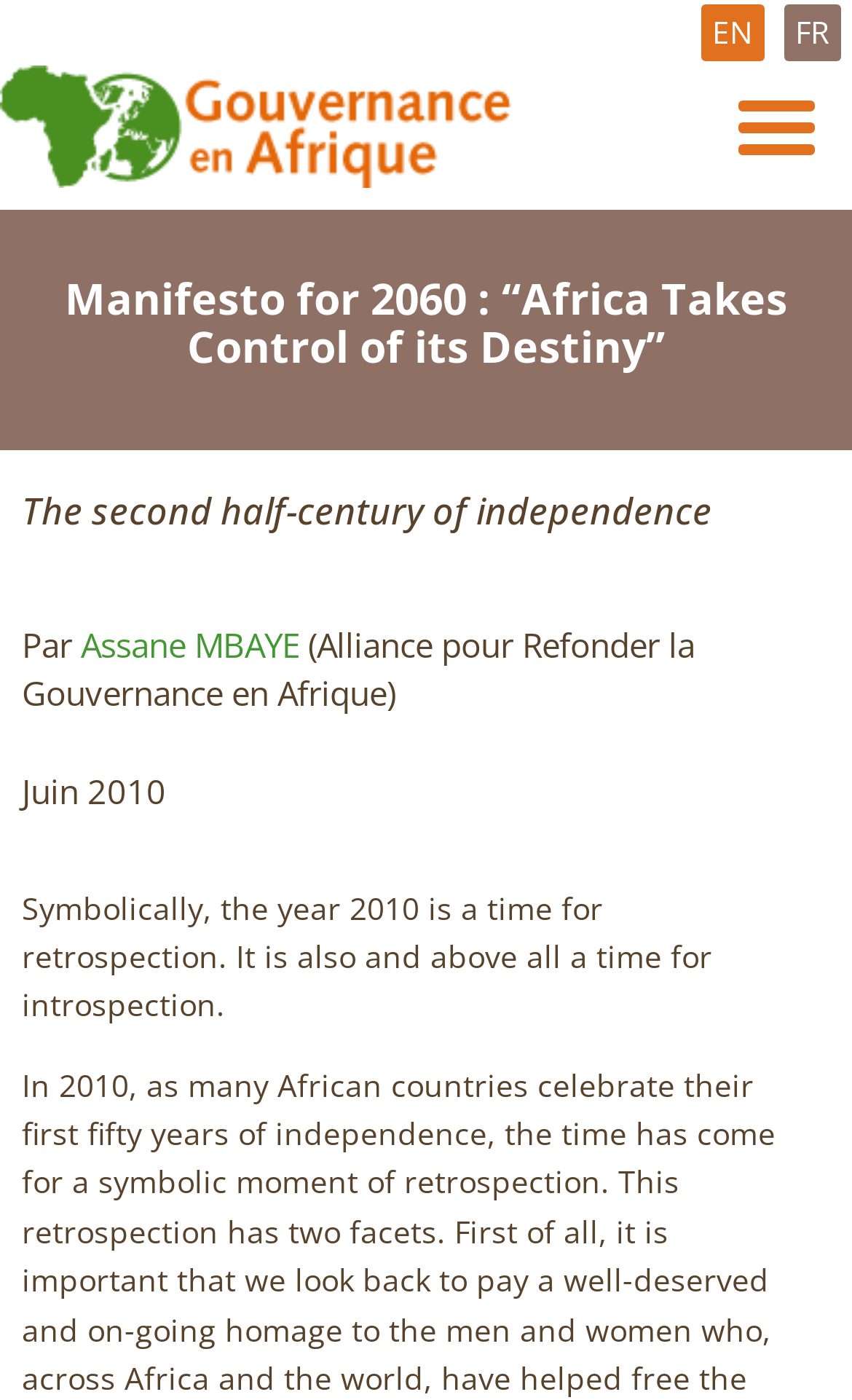What is the language of the link on the top right?
Using the image as a reference, answer with just one word or a short phrase.

EN